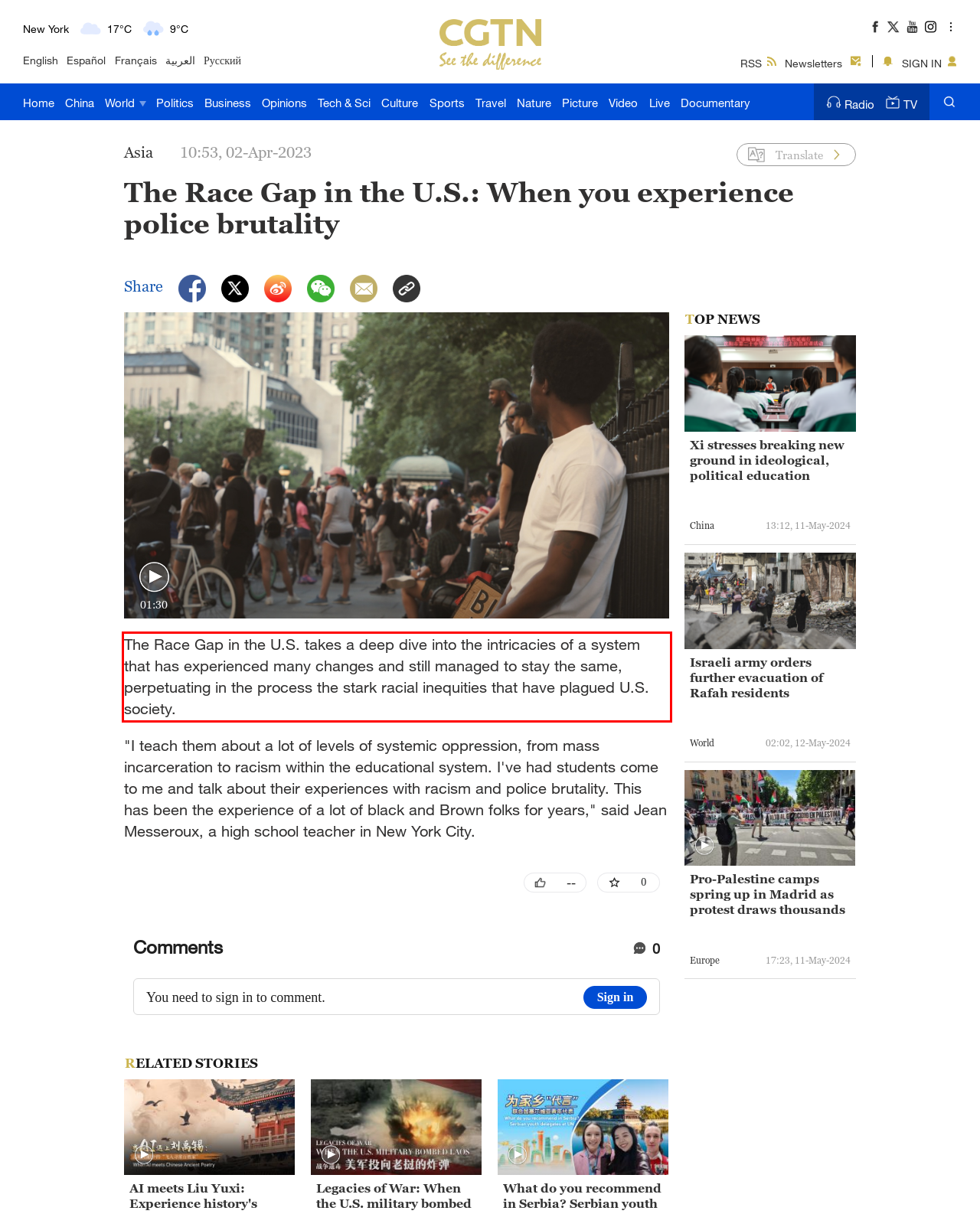Look at the screenshot of the webpage, locate the red rectangle bounding box, and generate the text content that it contains.

The Race Gap in the U.S. takes a deep dive into the intricacies of a system that has experienced many changes and still managed to stay the same, perpetuating in the process the stark racial inequities that have plagued U.S. society.